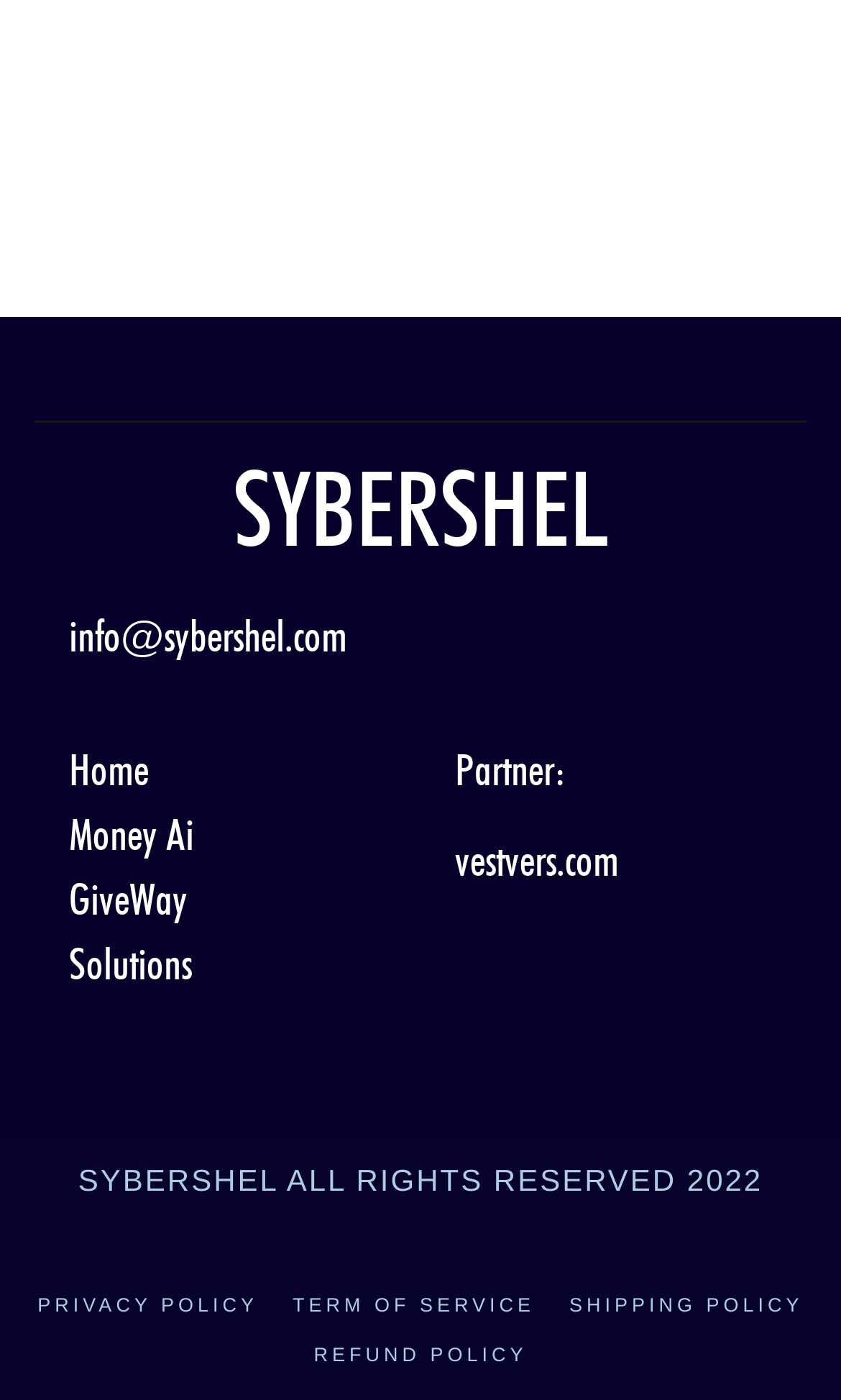Please provide the bounding box coordinates for the element that needs to be clicked to perform the instruction: "visit the homepage". The coordinates must consist of four float numbers between 0 and 1, formatted as [left, top, right, bottom].

[0.082, 0.527, 0.459, 0.573]